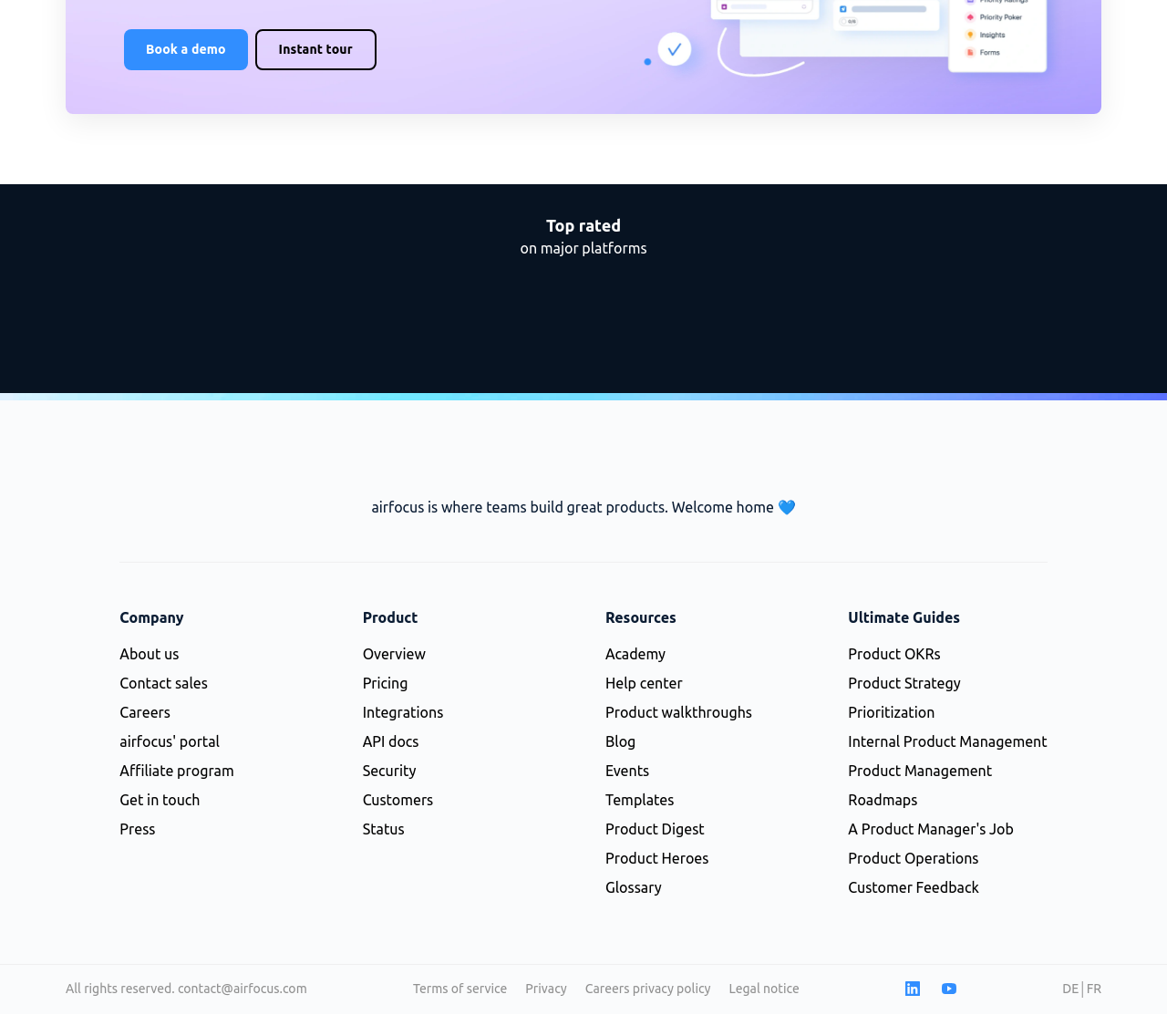Please find the bounding box coordinates (top-left x, top-left y, bottom-right x, bottom-right y) in the screenshot for the UI element described as follows: Templates

[0.519, 0.764, 0.578, 0.78]